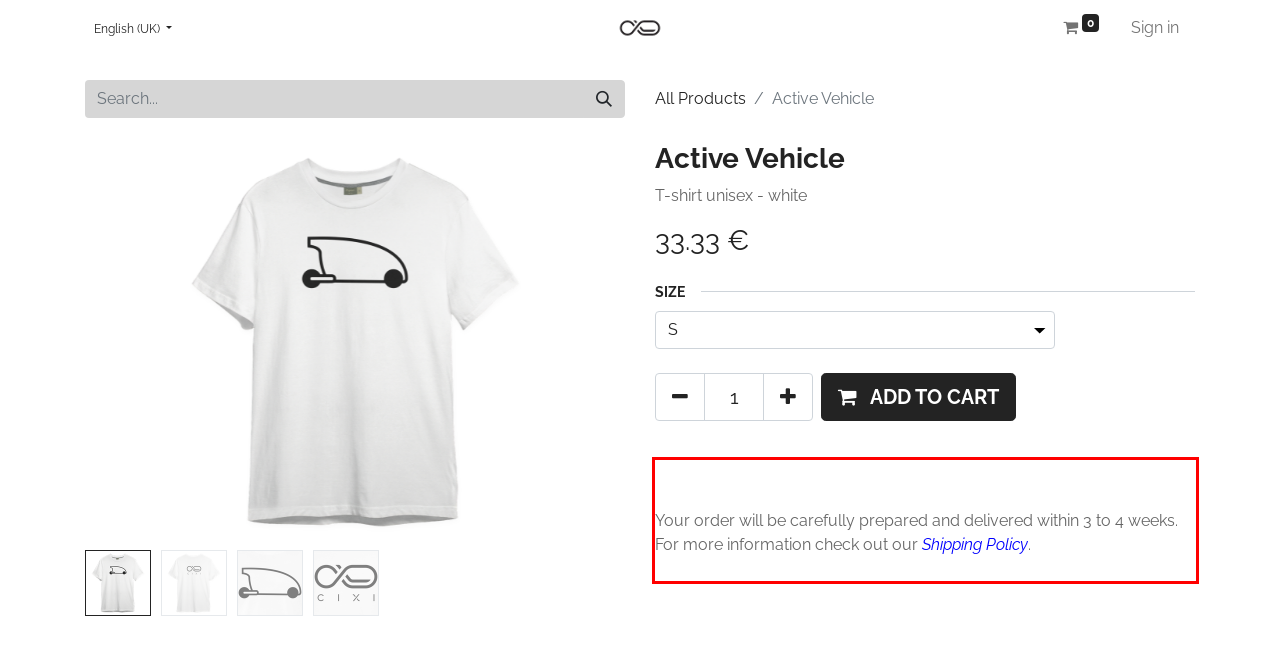You are presented with a screenshot containing a red rectangle. Extract the text found inside this red bounding box.

Your order will be carefully prepared and delivered within 3 to 4 weeks. For more information check out our Shipping Policy.